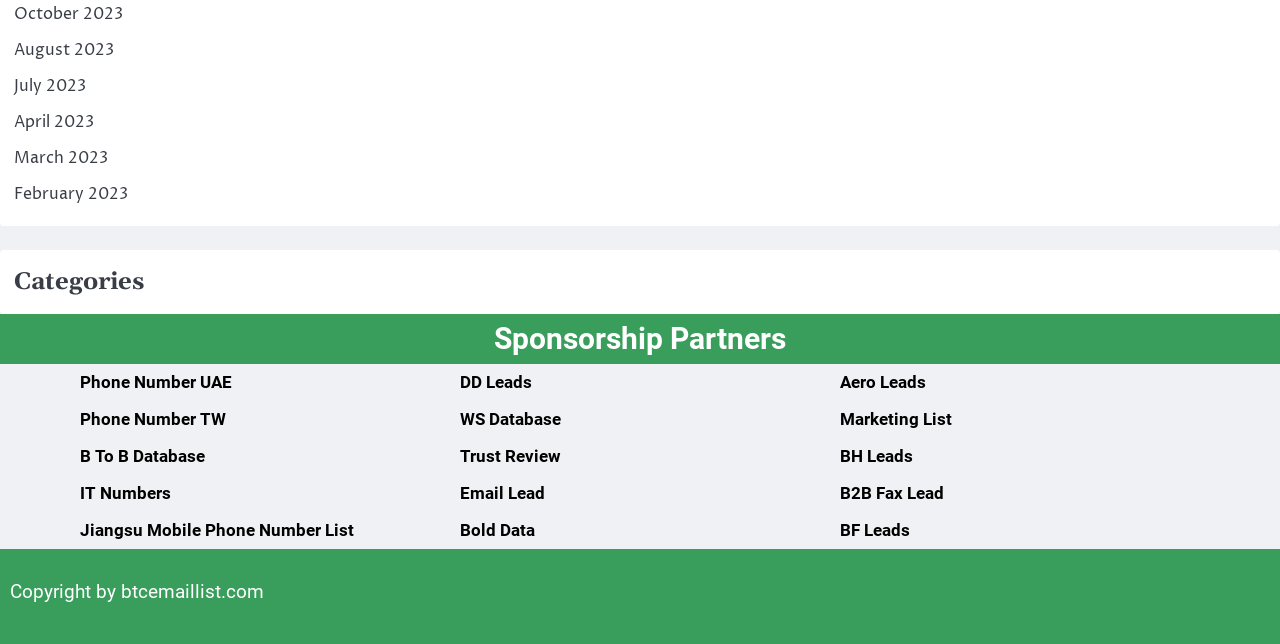Locate the bounding box coordinates of the area that needs to be clicked to fulfill the following instruction: "View the image of coral farmer". The coordinates should be in the format of four float numbers between 0 and 1, namely [left, top, right, bottom].

None